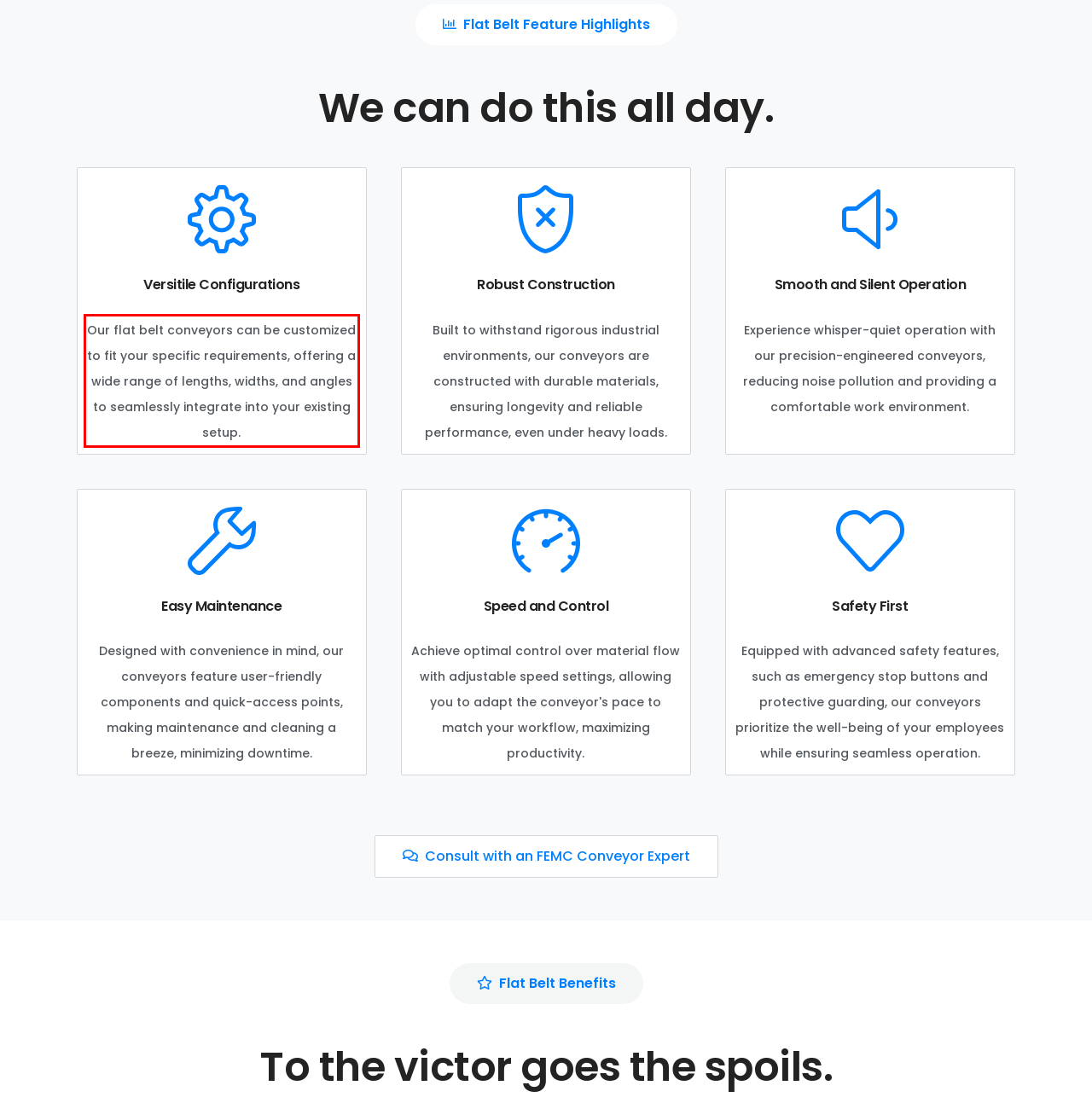Please examine the screenshot of the webpage and read the text present within the red rectangle bounding box.

Our flat belt conveyors can be customized to fit your specific requirements, offering a wide range of lengths, widths, and angles to seamlessly integrate into your existing setup.